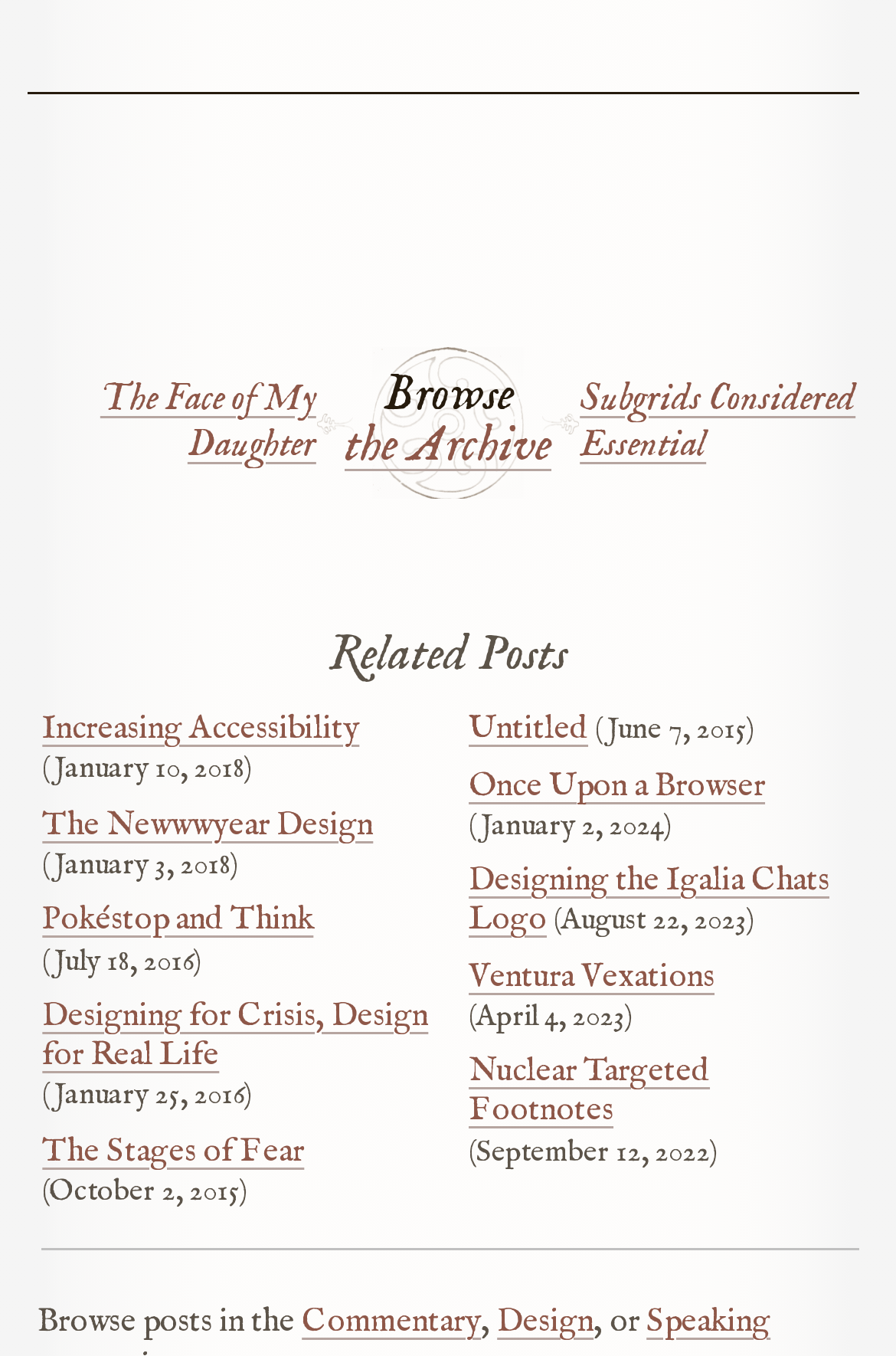Specify the bounding box coordinates of the region I need to click to perform the following instruction: "check Marion Office Building". The coordinates must be four float numbers in the range of 0 to 1, i.e., [left, top, right, bottom].

None